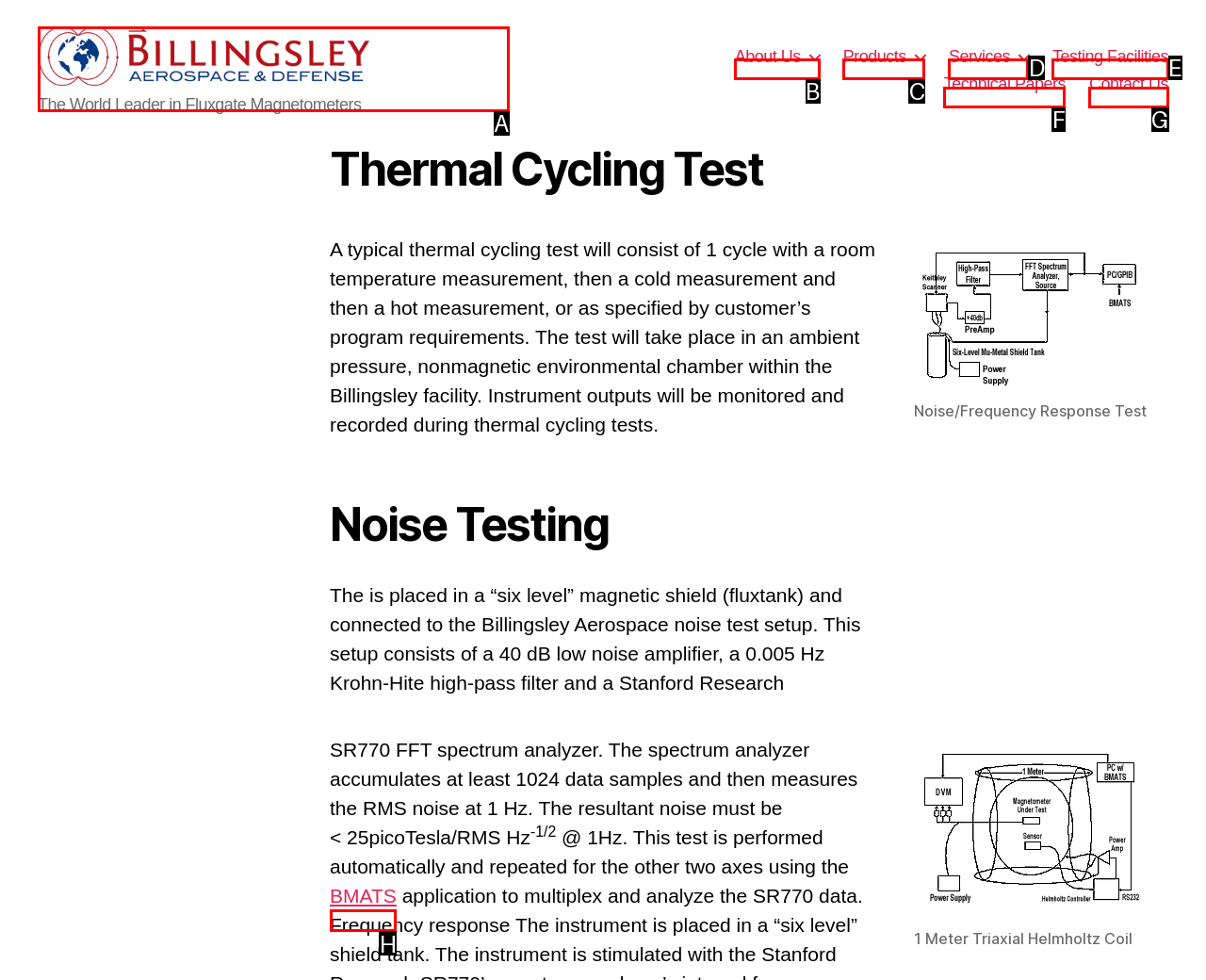From the given options, tell me which letter should be clicked to complete this task: Go to About Us page
Answer with the letter only.

B